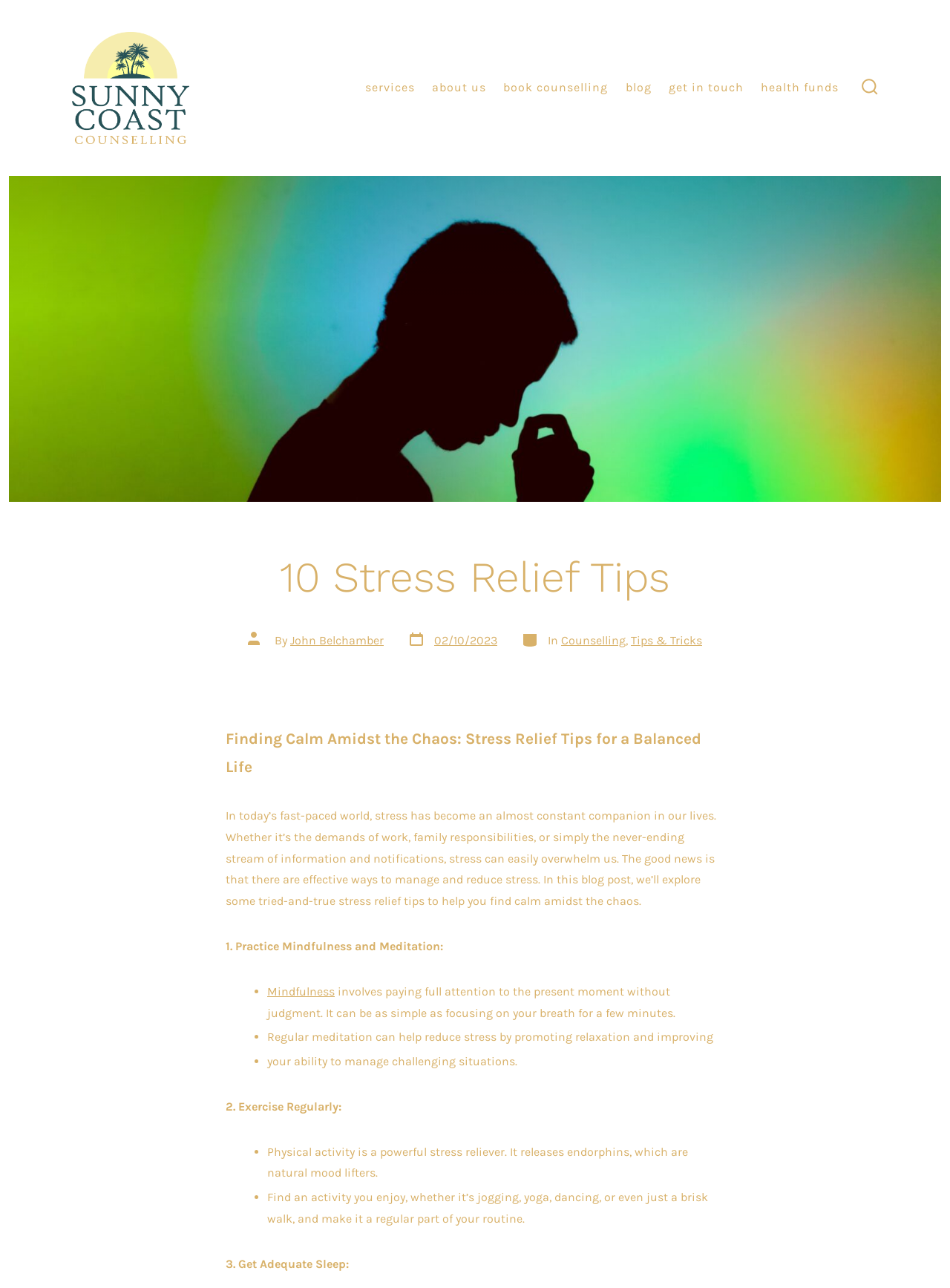Identify the bounding box coordinates of the HTML element based on this description: "Mindfulness".

[0.281, 0.764, 0.352, 0.775]